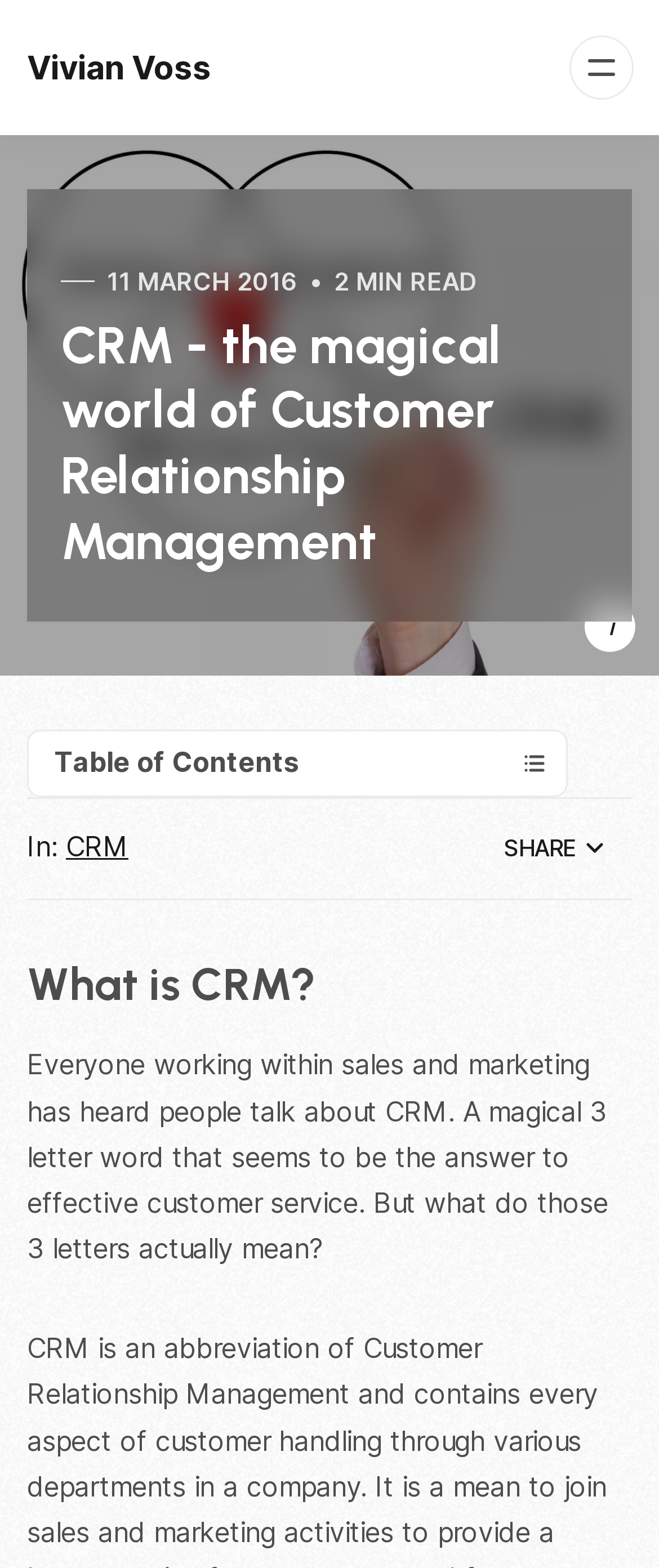Observe the image and answer the following question in detail: What is the purpose of CRM?

According to the static text element, CRM is considered a magical 3-letter word that seems to be the answer to effective customer service. This implies that the primary purpose of CRM is to provide effective customer service.